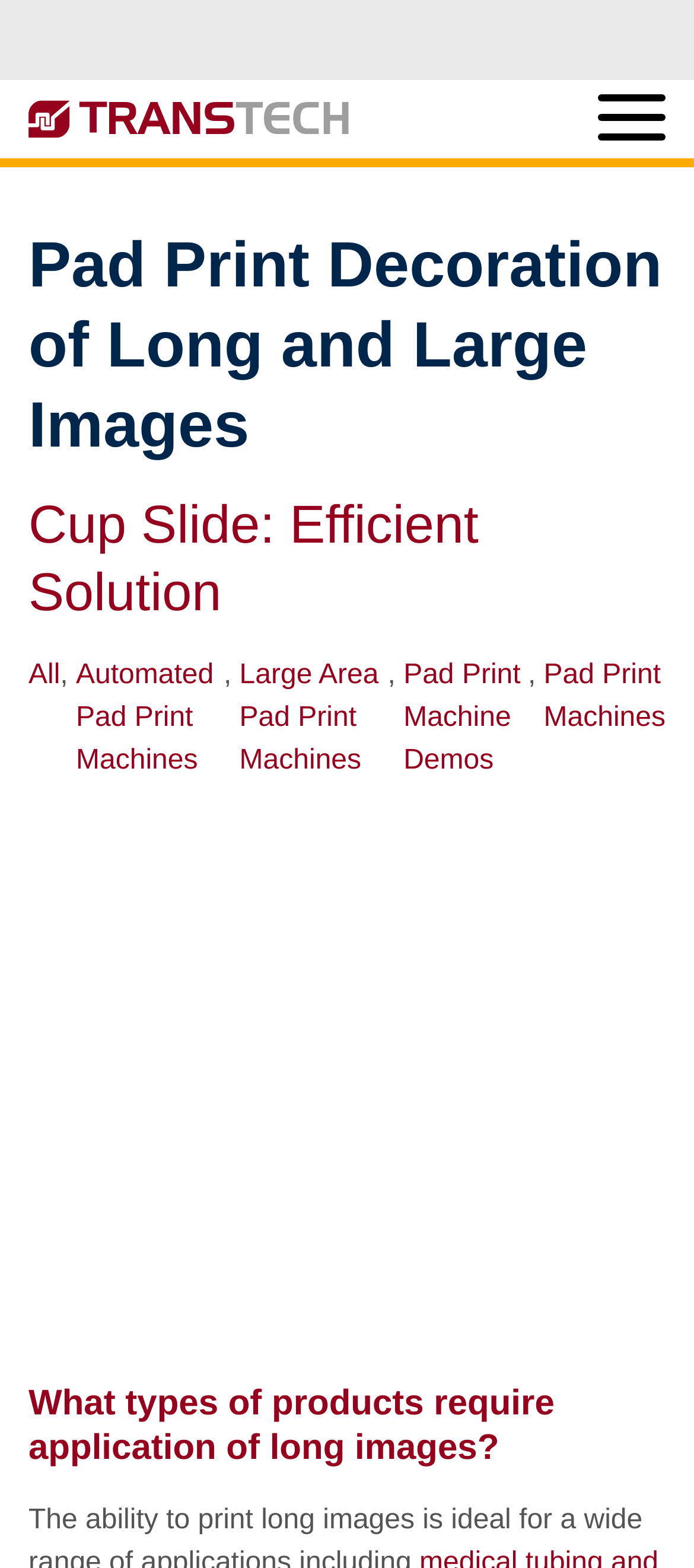Predict the bounding box coordinates of the UI element that matches this description: "Submit search". The coordinates should be in the format [left, top, right, bottom] with each value between 0 and 1.

None